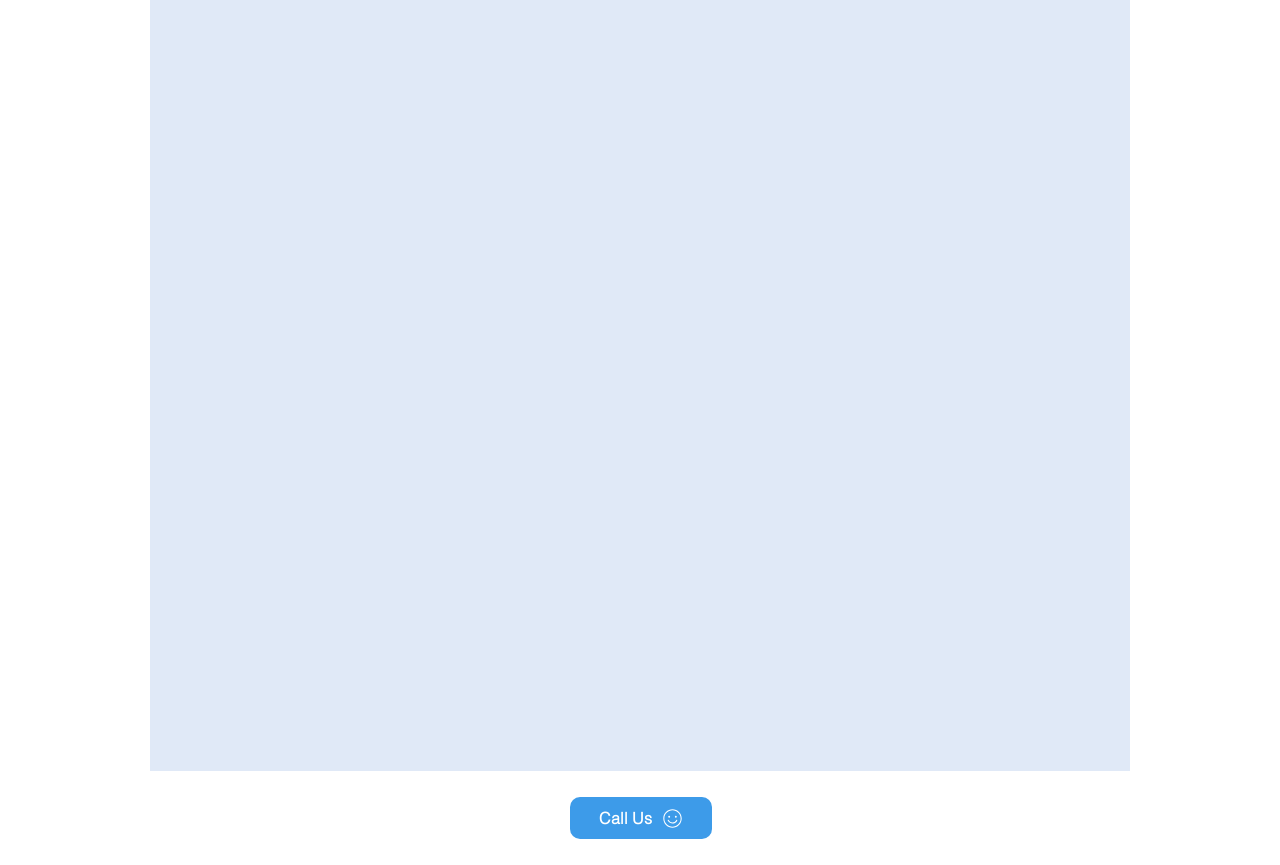Bounding box coordinates are to be given in the format (top-left x, top-left y, bottom-right x, bottom-right y). All values must be floating point numbers between 0 and 1. Provide the bounding box coordinate for the UI element described as: Call Us

[0.445, 0.921, 0.556, 0.97]